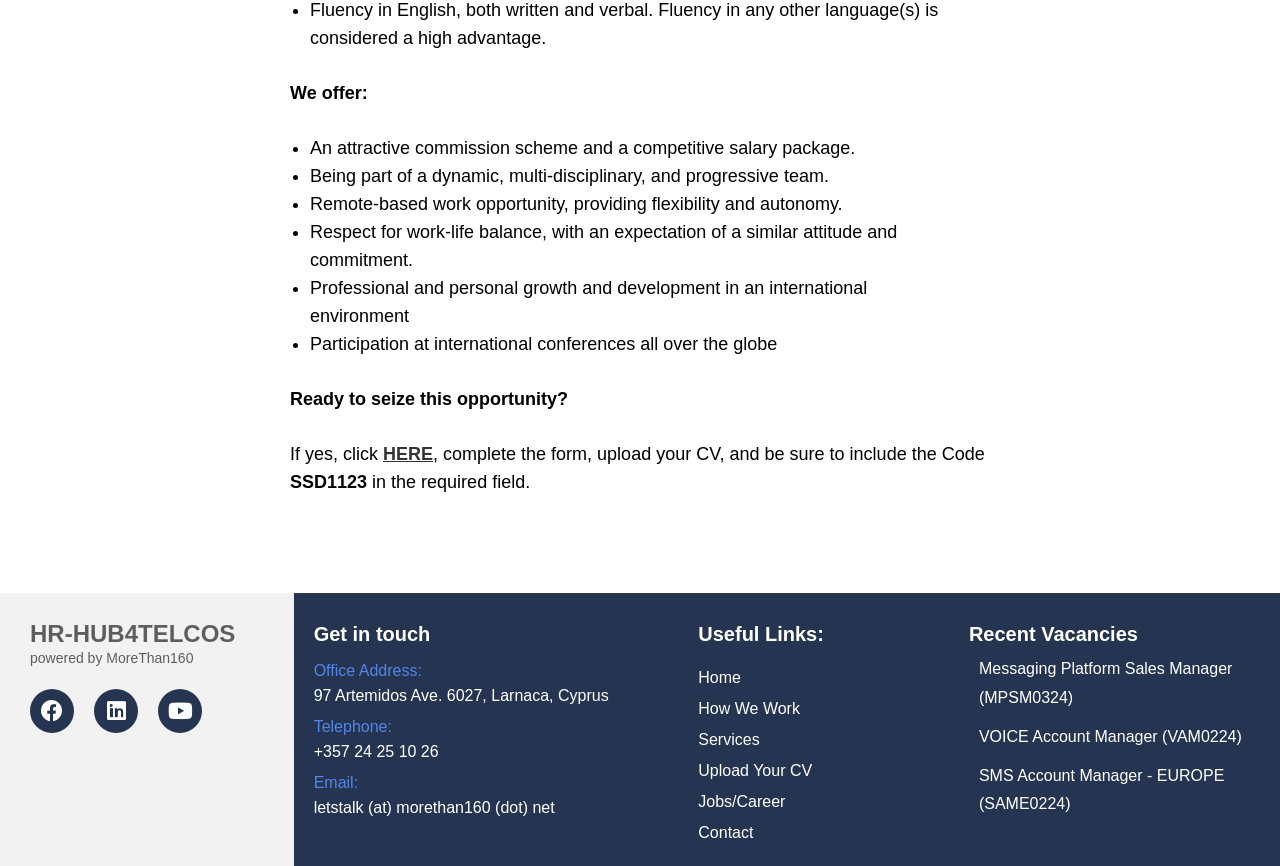Please reply with a single word or brief phrase to the question: 
What are the available job positions?

Messaging Platform Sales Manager